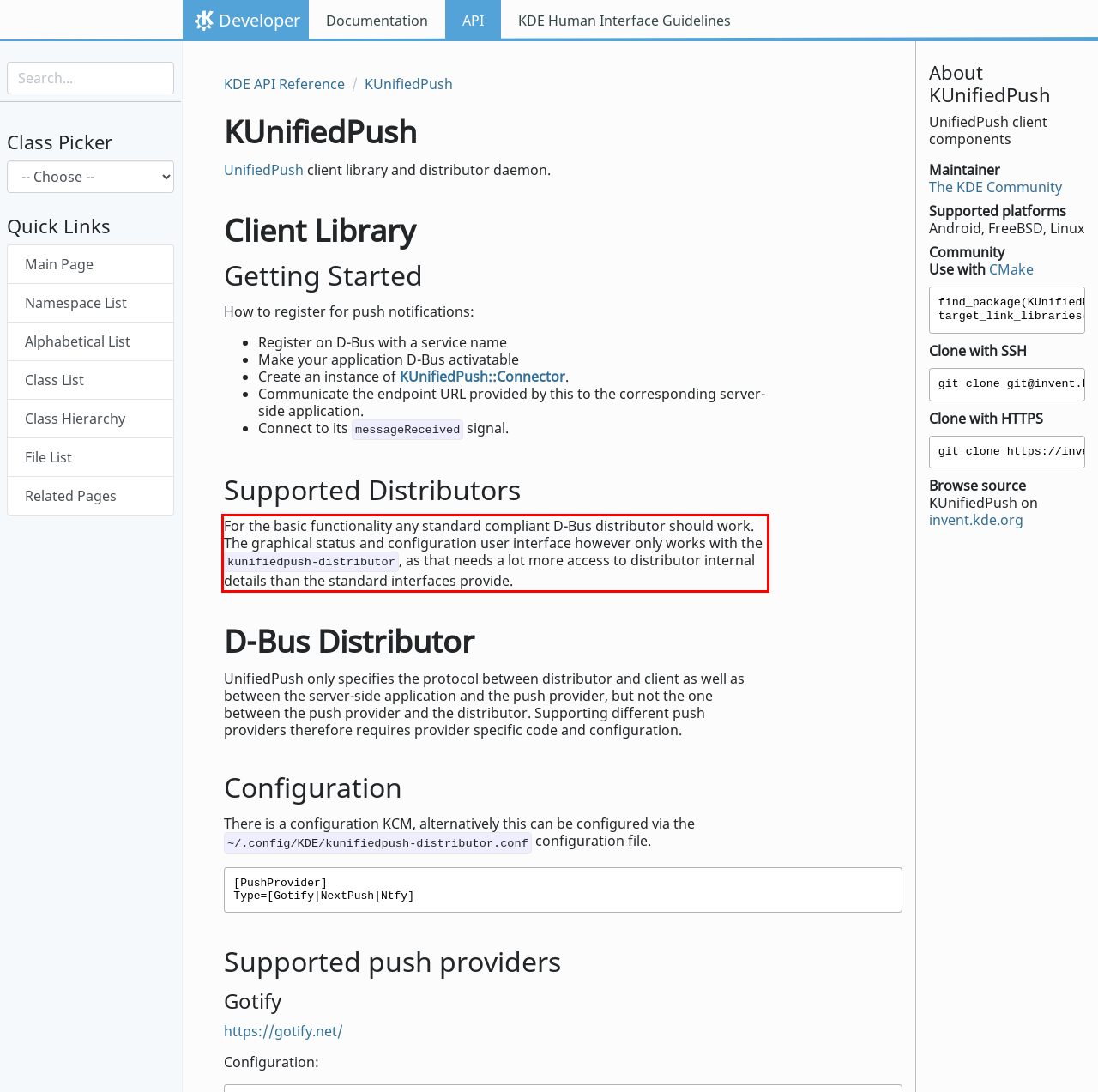You are looking at a screenshot of a webpage with a red rectangle bounding box. Use OCR to identify and extract the text content found inside this red bounding box.

For the basic functionality any standard compliant D-Bus distributor should work. The graphical status and configuration user interface however only works with the kunifiedpush-distributor, as that needs a lot more access to distributor internal details than the standard interfaces provide.